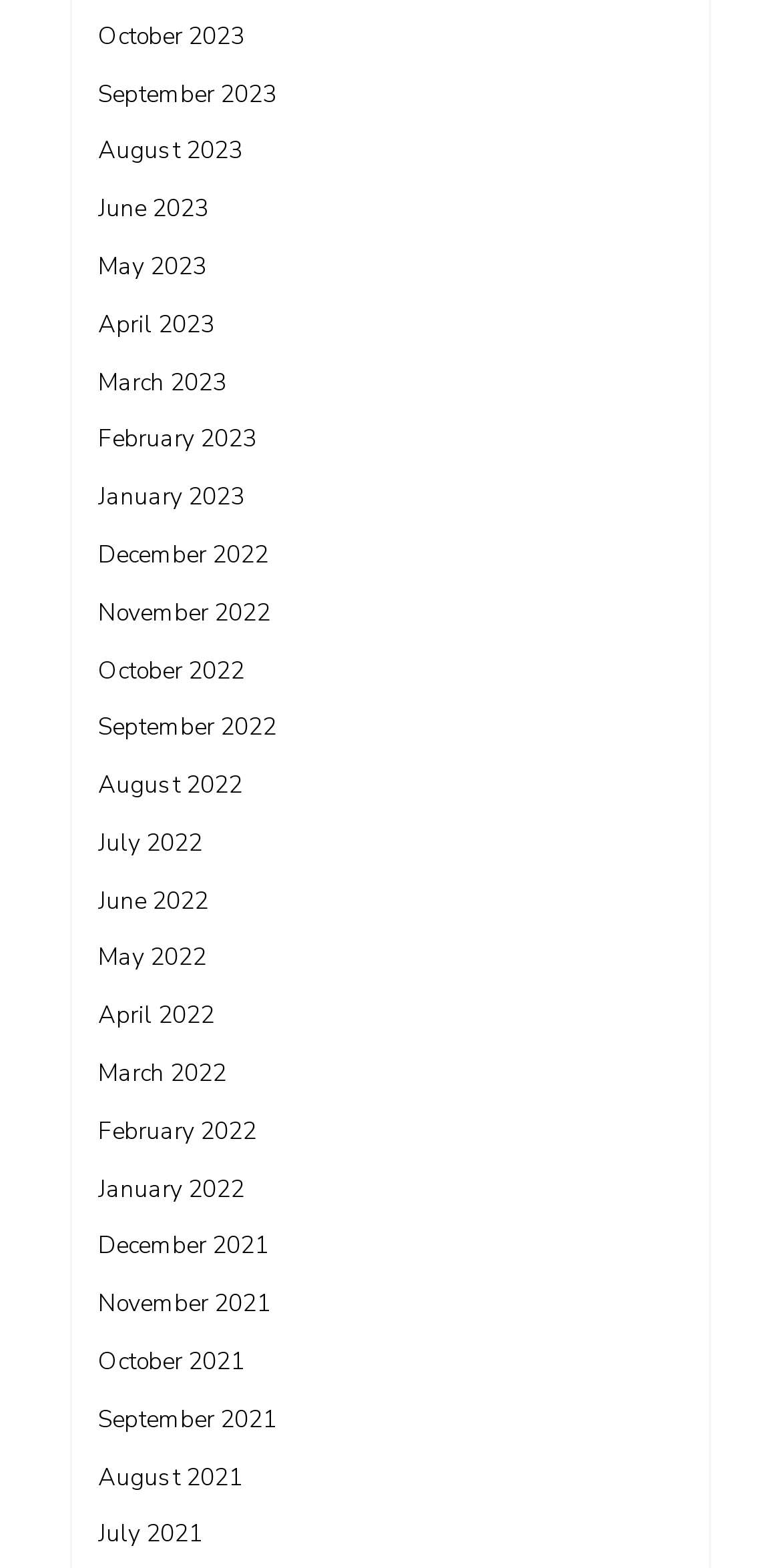Please locate the bounding box coordinates of the element's region that needs to be clicked to follow the instruction: "browse August 2021". The bounding box coordinates should be provided as four float numbers between 0 and 1, i.e., [left, top, right, bottom].

[0.126, 0.931, 0.31, 0.952]